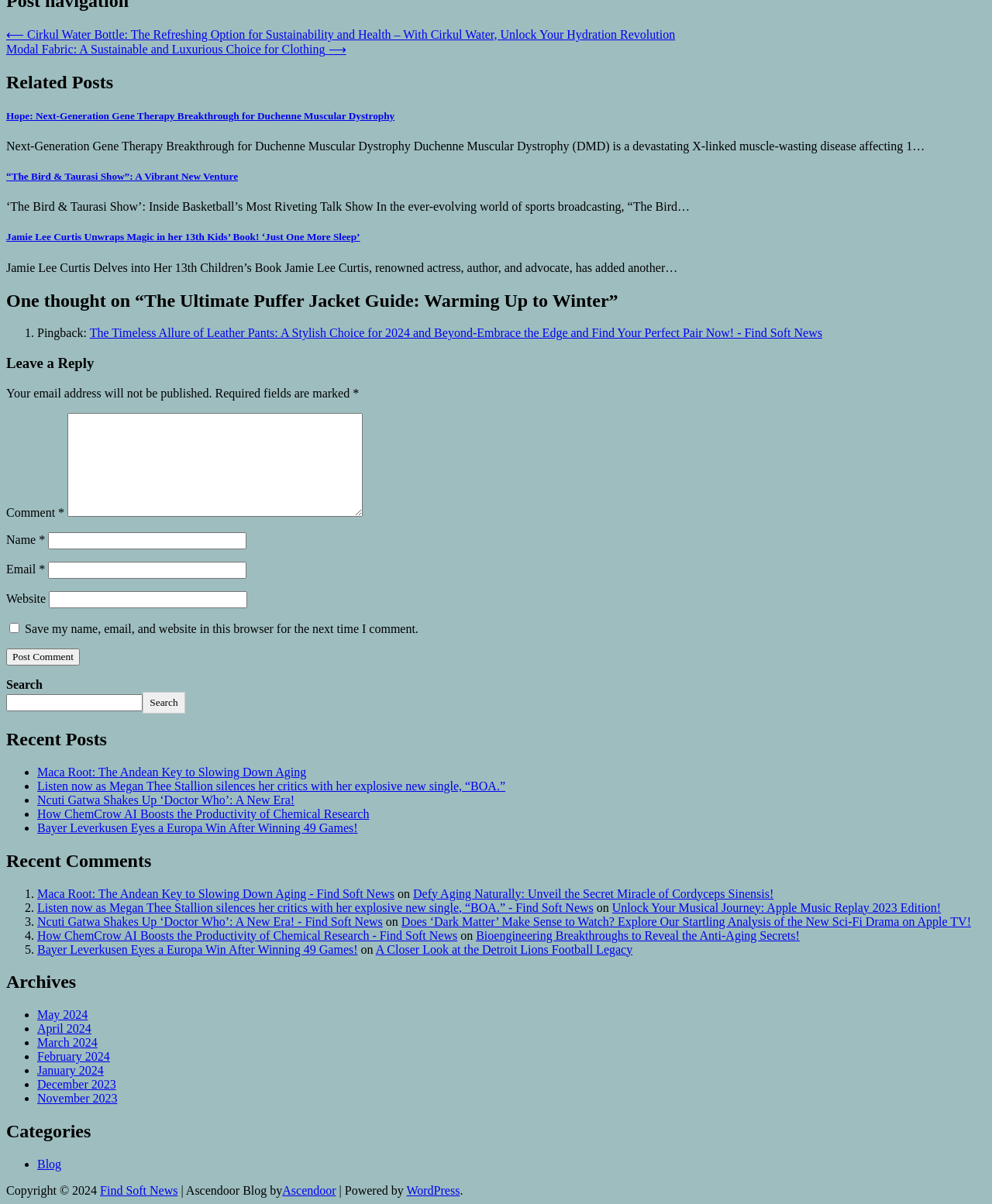Given the following UI element description: "name="submit" value="Post Comment"", find the bounding box coordinates in the webpage screenshot.

[0.006, 0.539, 0.08, 0.553]